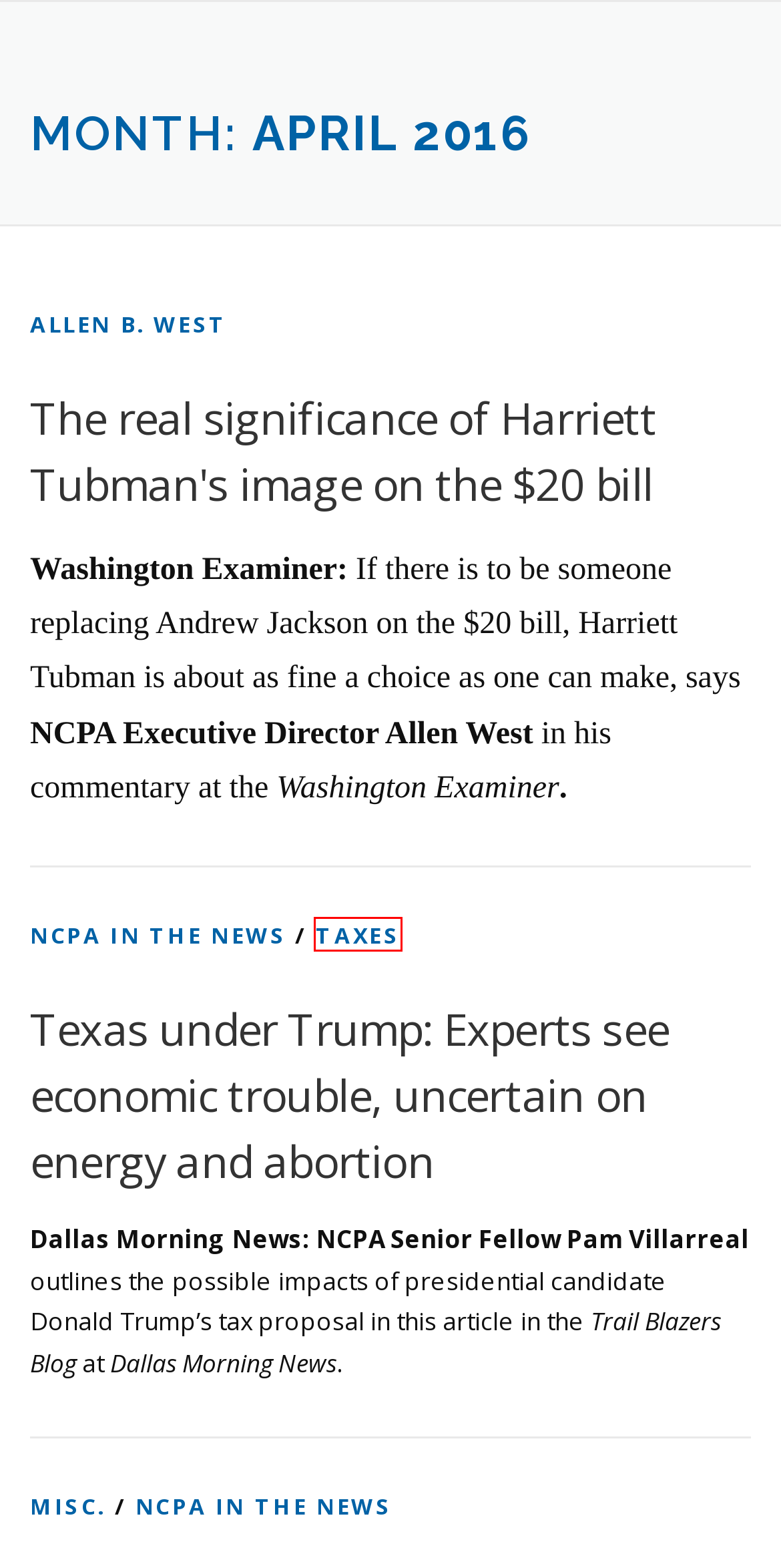You have a screenshot of a webpage with a red rectangle bounding box around an element. Identify the best matching webpage description for the new page that appears after clicking the element in the bounding box. The descriptions are:
A. Jay Bowen – NCPAThinkTank
B. Allan B. West – NCPAThinkTank
C. Michael Montgomery – NCPAThinkTank
D. Steve Ivy – NCPAThinkTank
E. Sample Page – NCPAThinkTank
F. Jim Amos – NCPAThinkTank
G. Taxes – NCPAThinkTank
H. Michael Whalen – NCPAThinkTank

G